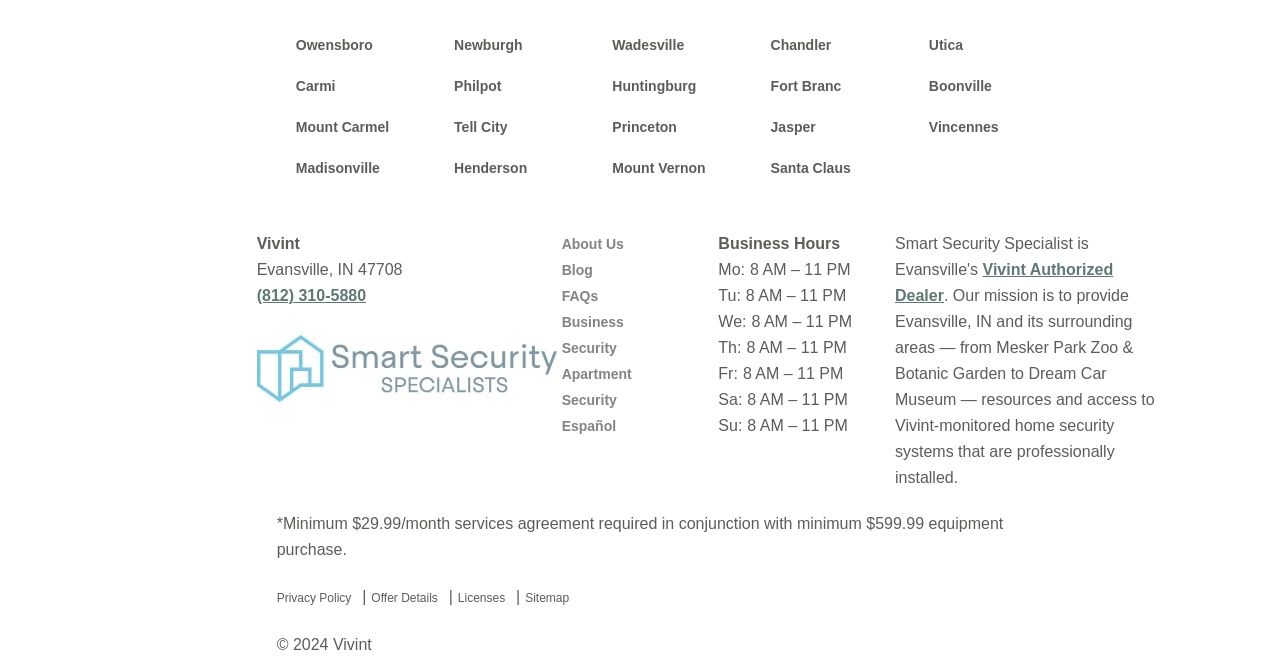Determine the bounding box coordinates of the UI element described by: "Vivint Authorized Dealer".

[0.699, 0.397, 0.87, 0.463]